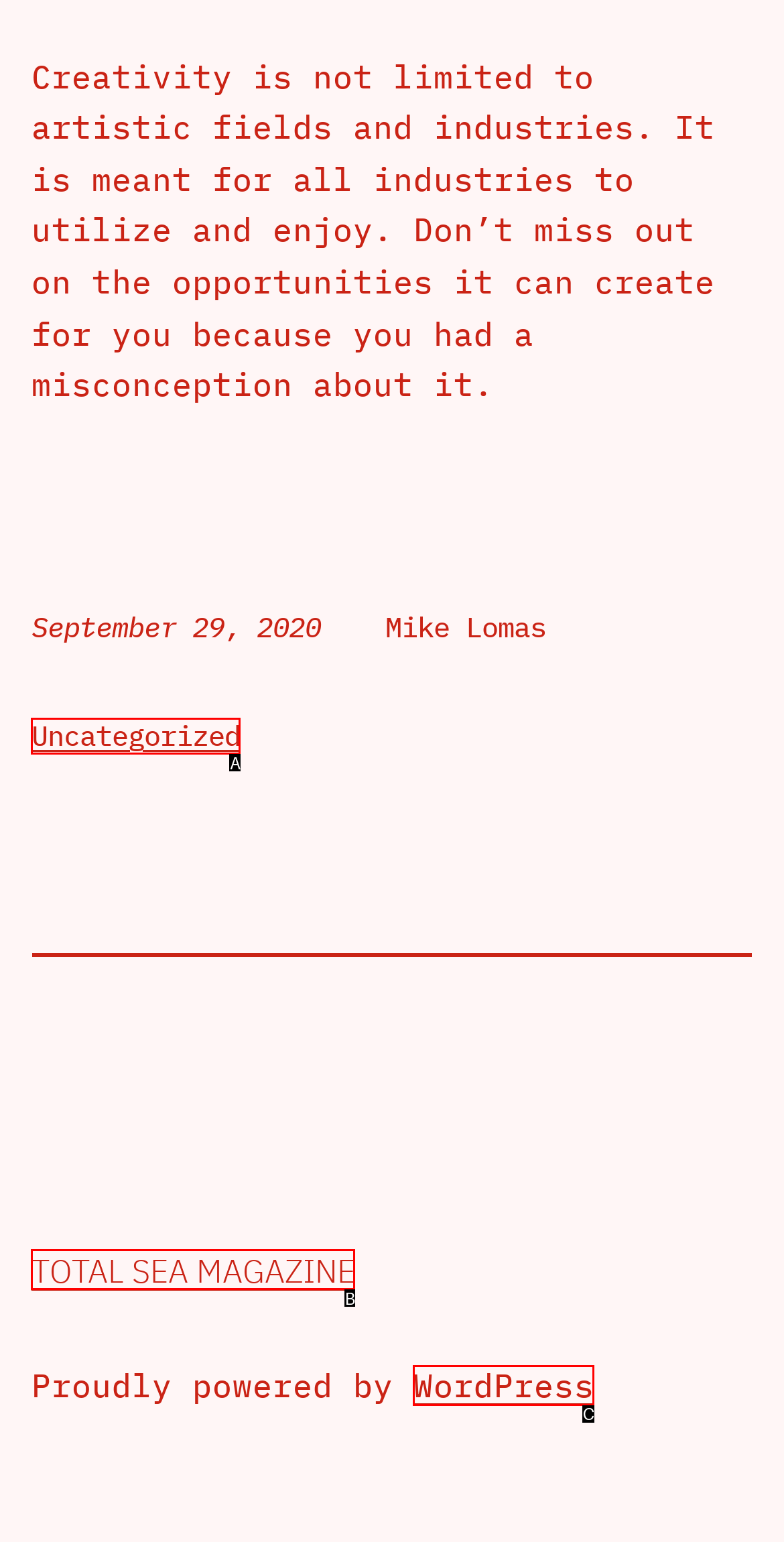Select the HTML element that corresponds to the description: About. Reply with the letter of the correct option.

None